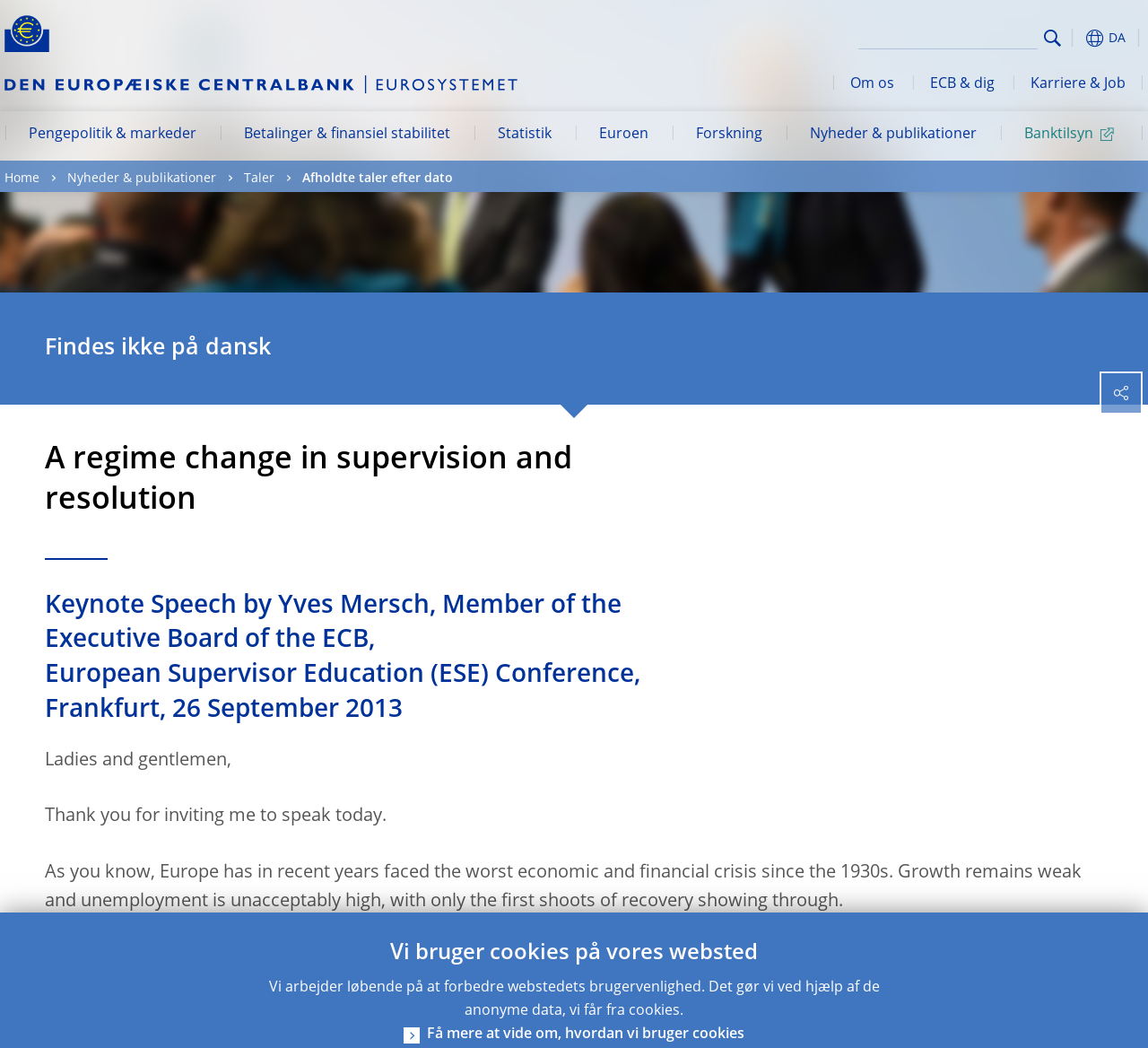Determine the bounding box coordinates of the UI element that matches the following description: "parent_node: Name * name="author"". The coordinates should be four float numbers between 0 and 1 in the format [left, top, right, bottom].

None